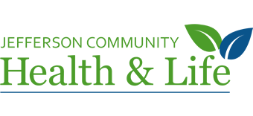Describe every aspect of the image in detail.

The image features the logo of Jefferson Community Health & Life, an organization dedicated to providing healthcare services and promoting the well-being of the community. The logo prominently displays the name "JEFFERSON COMMUNITY" in a bold green font, enhancing visibility and establishing a connection with the theme of health and wellness. Below this, "Health & Life" is presented in a vibrant green that emphasizes the organization's commitment to fostering a healthy lifestyle. The logo is accented with two stylized leaves—one in a darker shade of green and the other in blue—symbolizing growth, renewal, and the organization's holistic approach to community health. This image serves as a welcoming representation of the services and support offered by the organization to the local community.